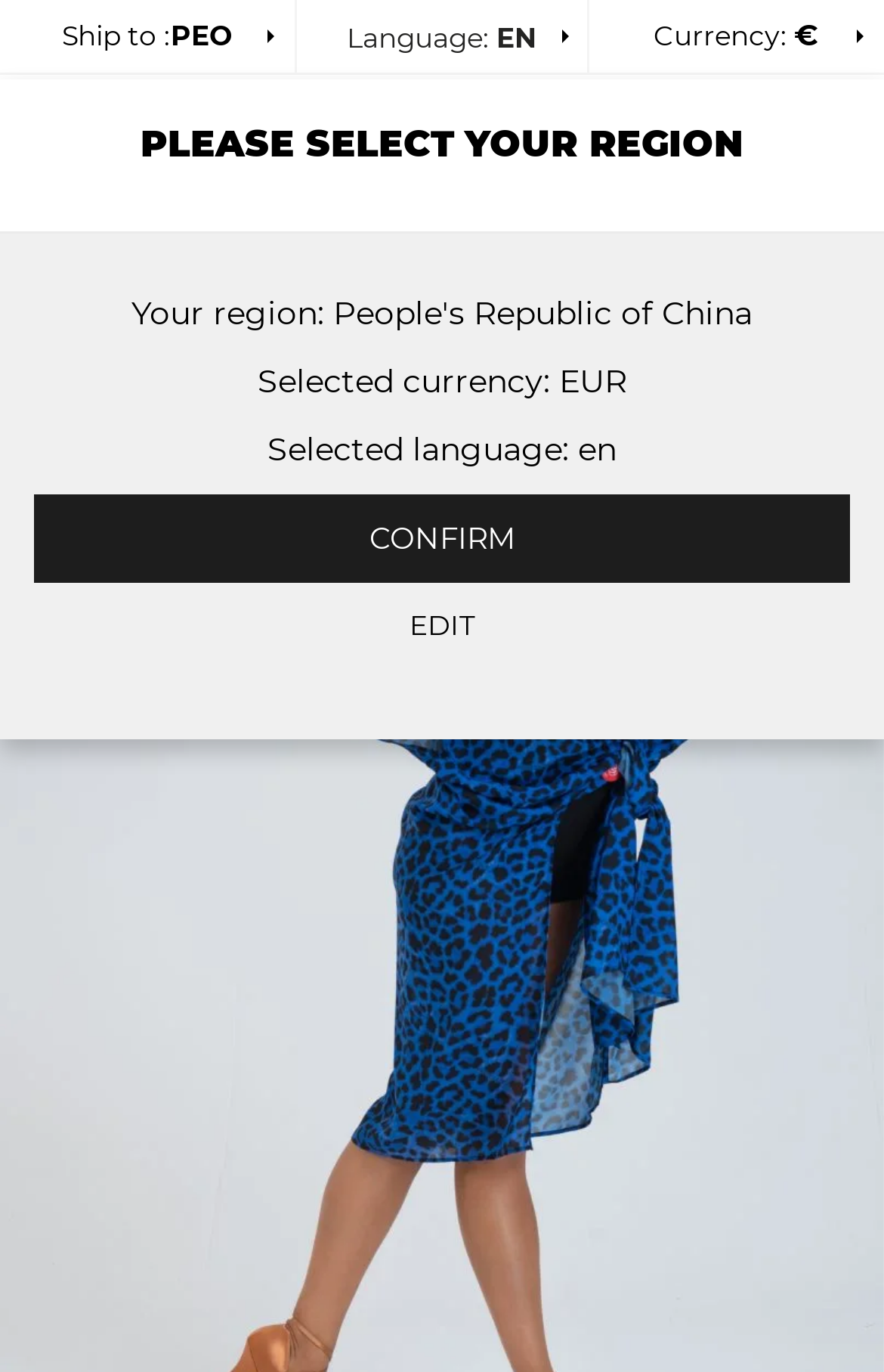From the element description 0, predict the bounding box coordinates of the UI element. The coordinates must be specified in the format (top-left x, top-left y, bottom-right x, bottom-right y) and should be within the 0 to 1 range.

[0.862, 0.075, 0.95, 0.117]